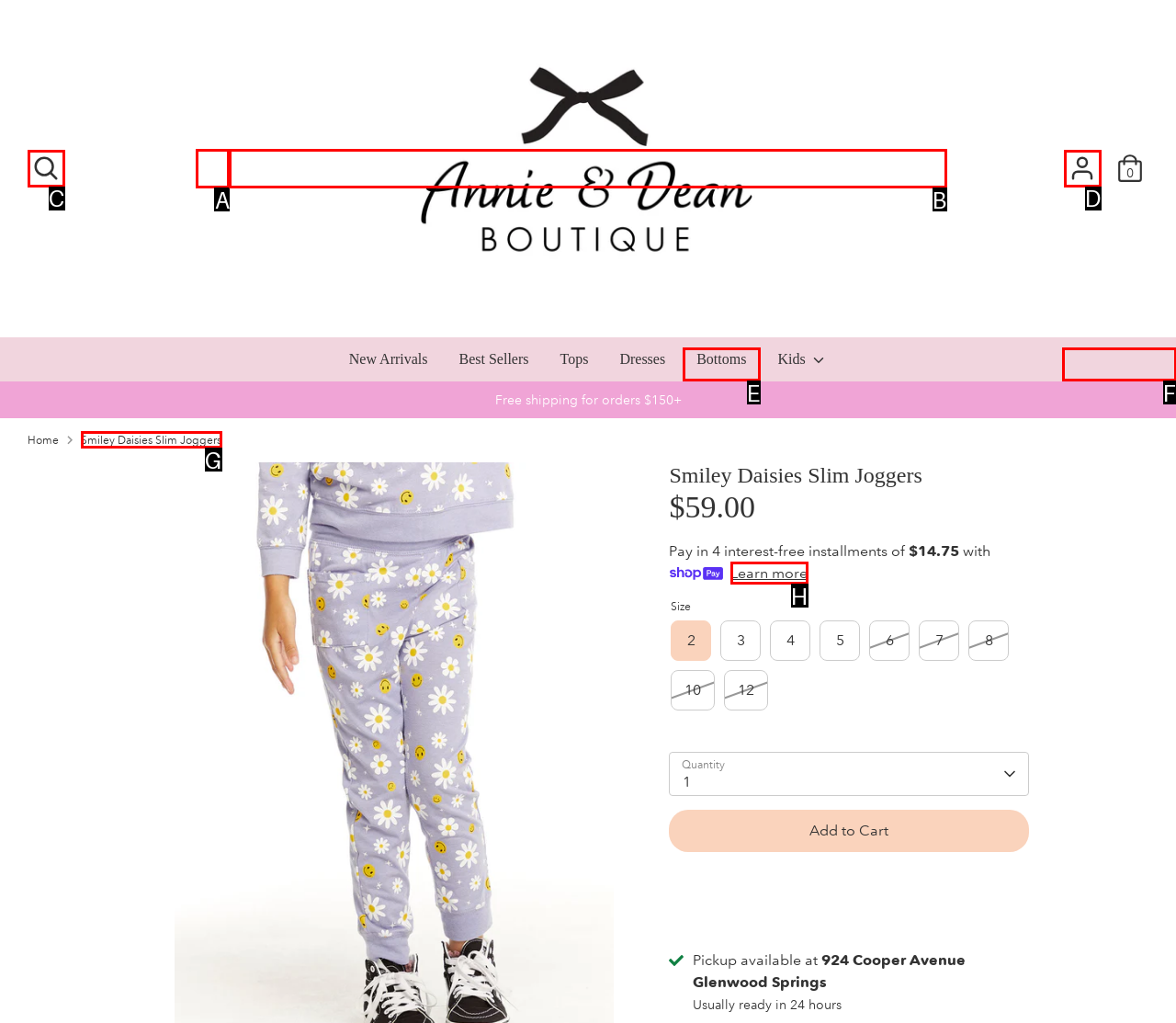Select the option that matches the description: MOD. Answer with the letter of the correct option directly.

None